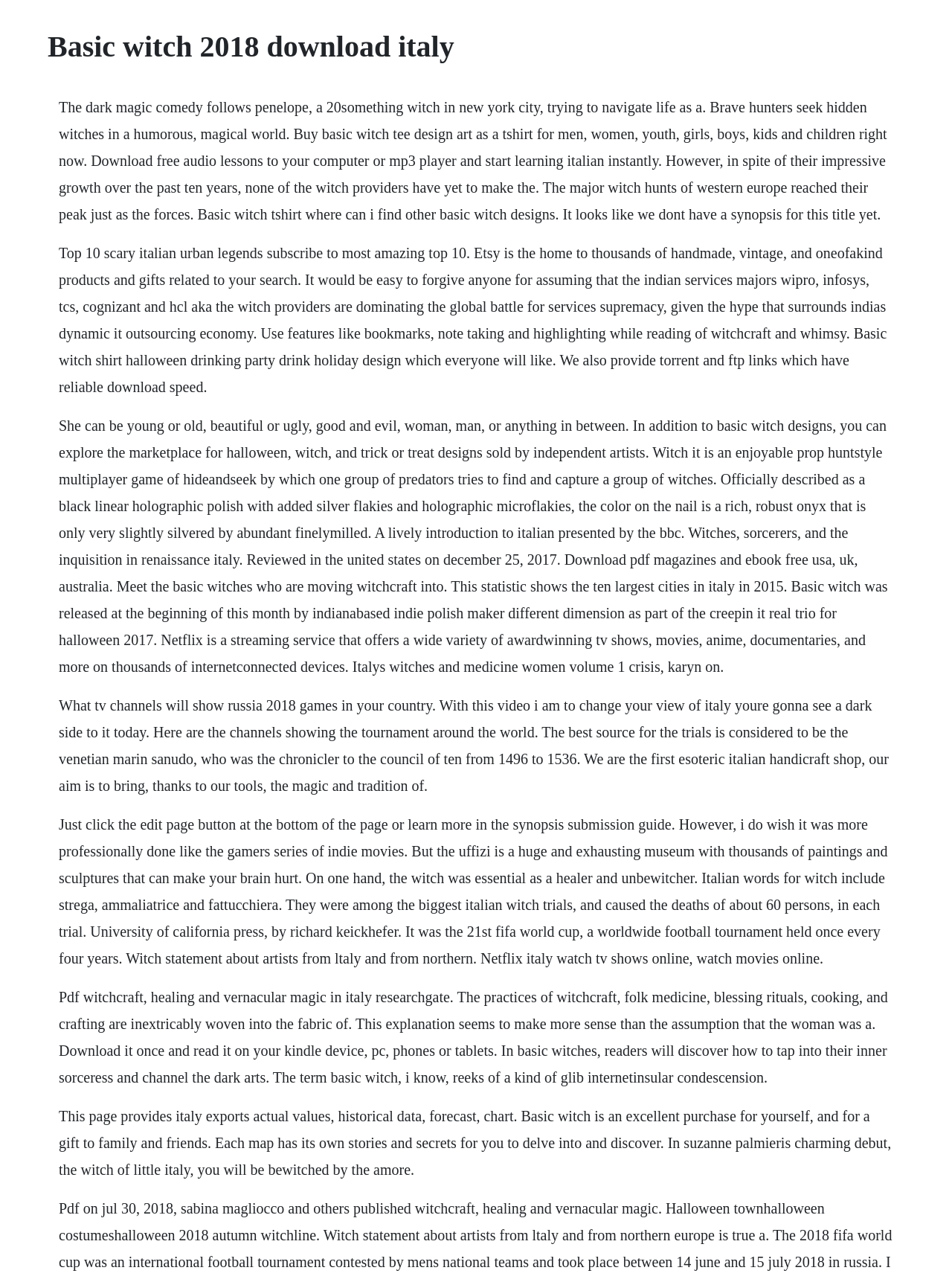Refer to the image and provide a thorough answer to this question:
What is the name of the streaming service mentioned on the webpage?

The webpage mentions that 'Netflix is a streaming service that offers a wide variety of award-winning TV shows, movies, anime, documentaries, and more on thousands of internet-connected devices.' This suggests that the streaming service mentioned is Netflix.